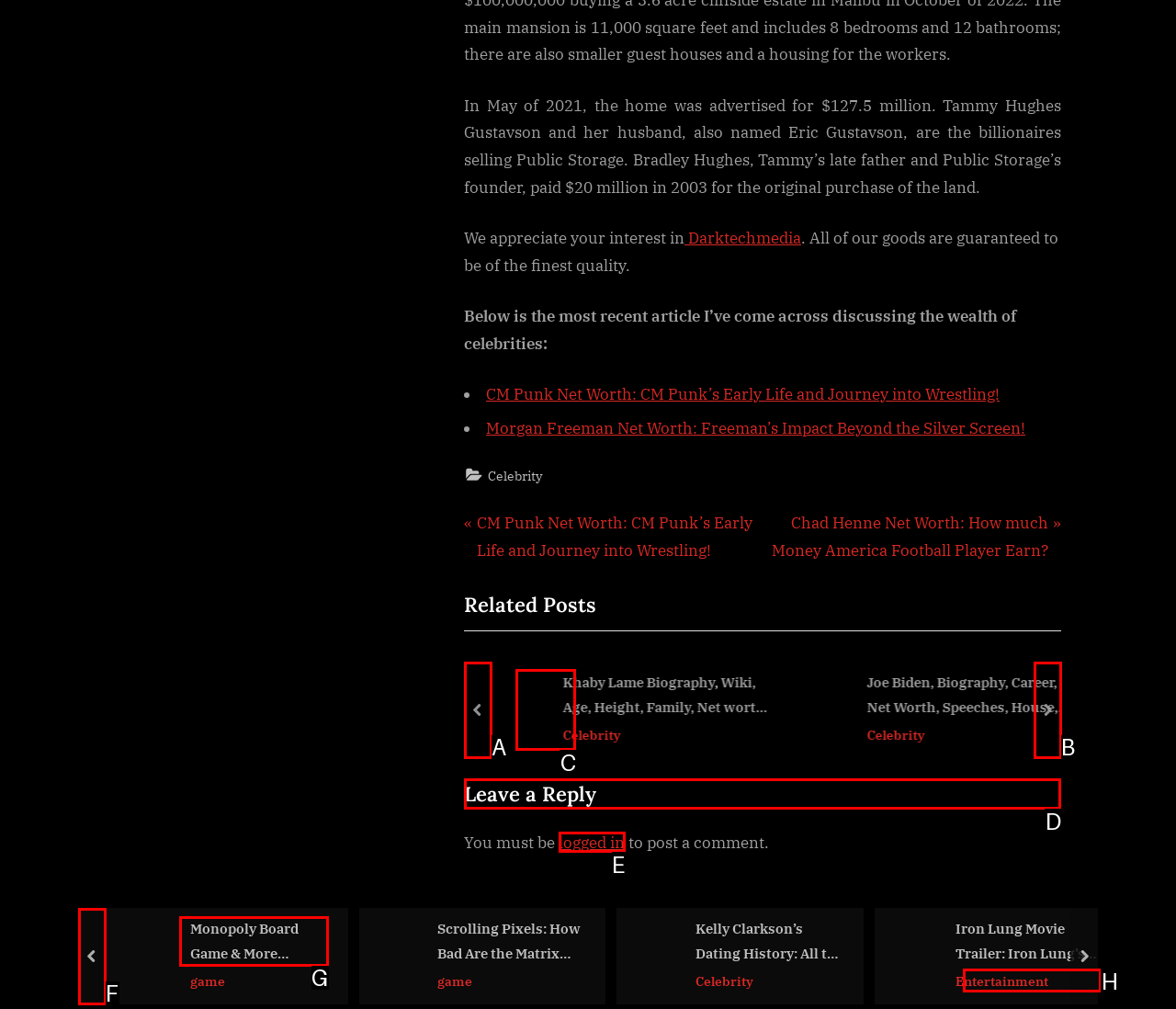Tell me which element should be clicked to achieve the following objective: Leave a reply
Reply with the letter of the correct option from the displayed choices.

D